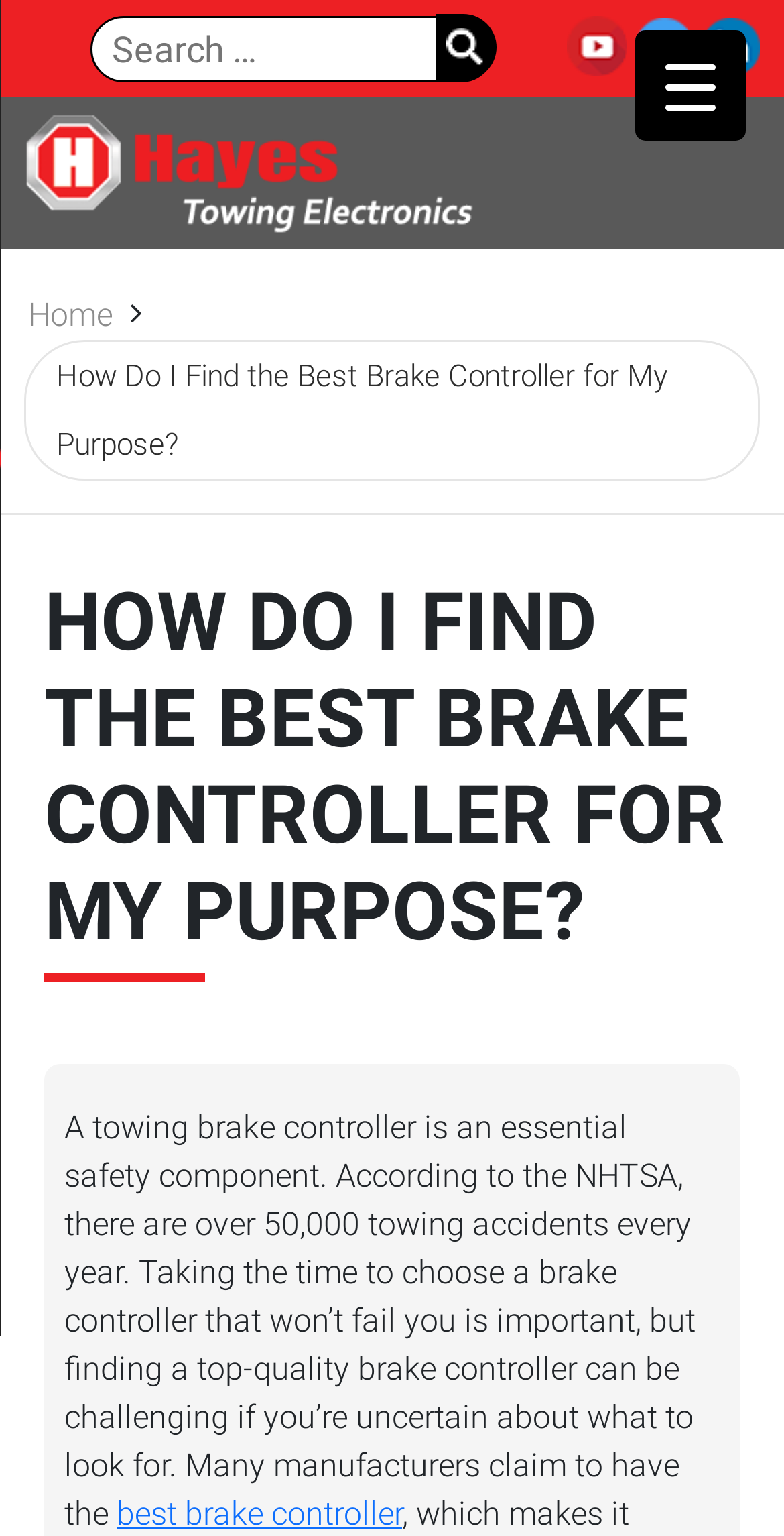What is the challenge in finding a top-quality brake controller?
Respond with a short answer, either a single word or a phrase, based on the image.

Uncertainty about what to look for